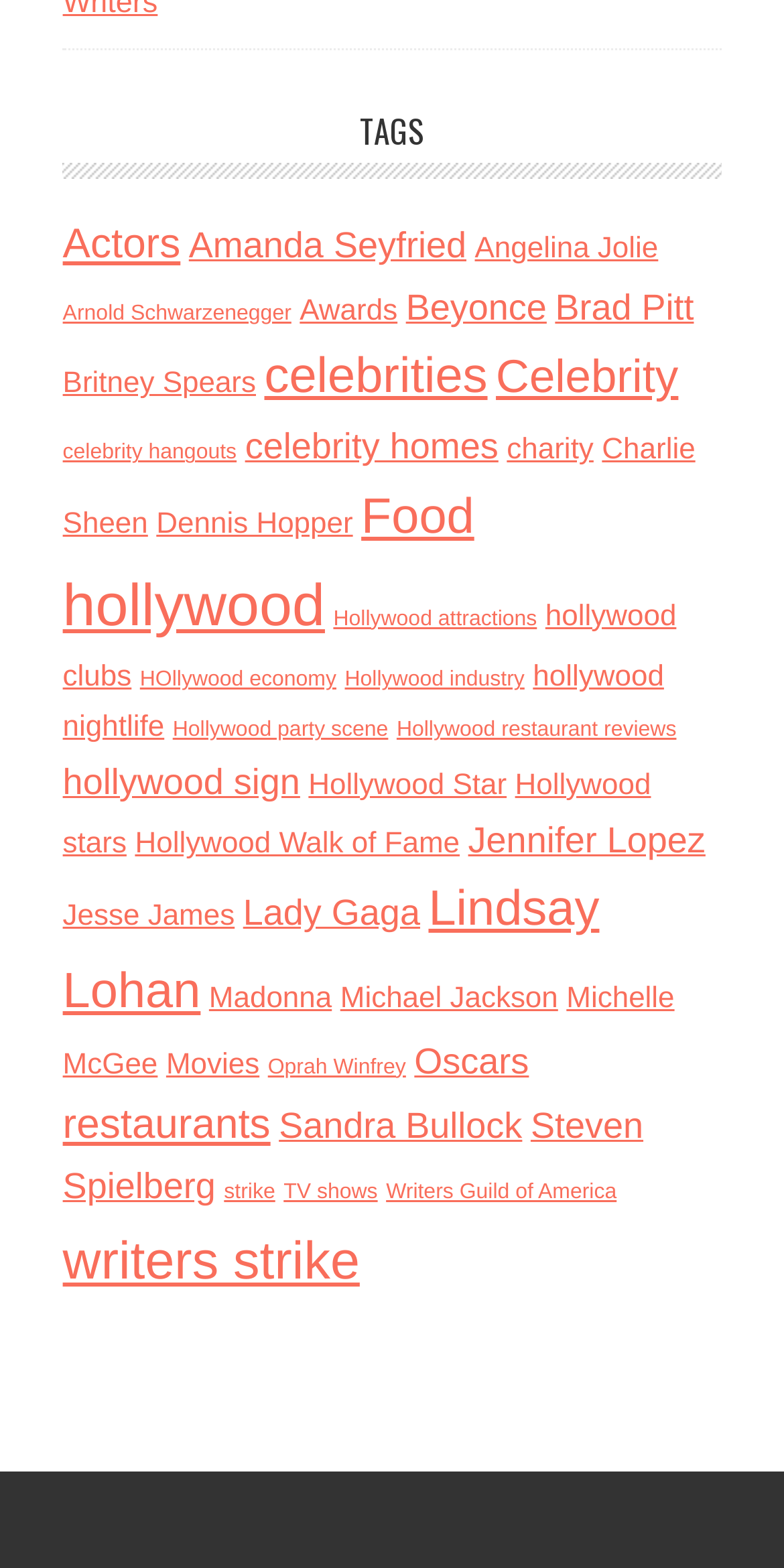Locate the bounding box coordinates of the element I should click to achieve the following instruction: "Learn more about 'FieldEdge Software'".

None